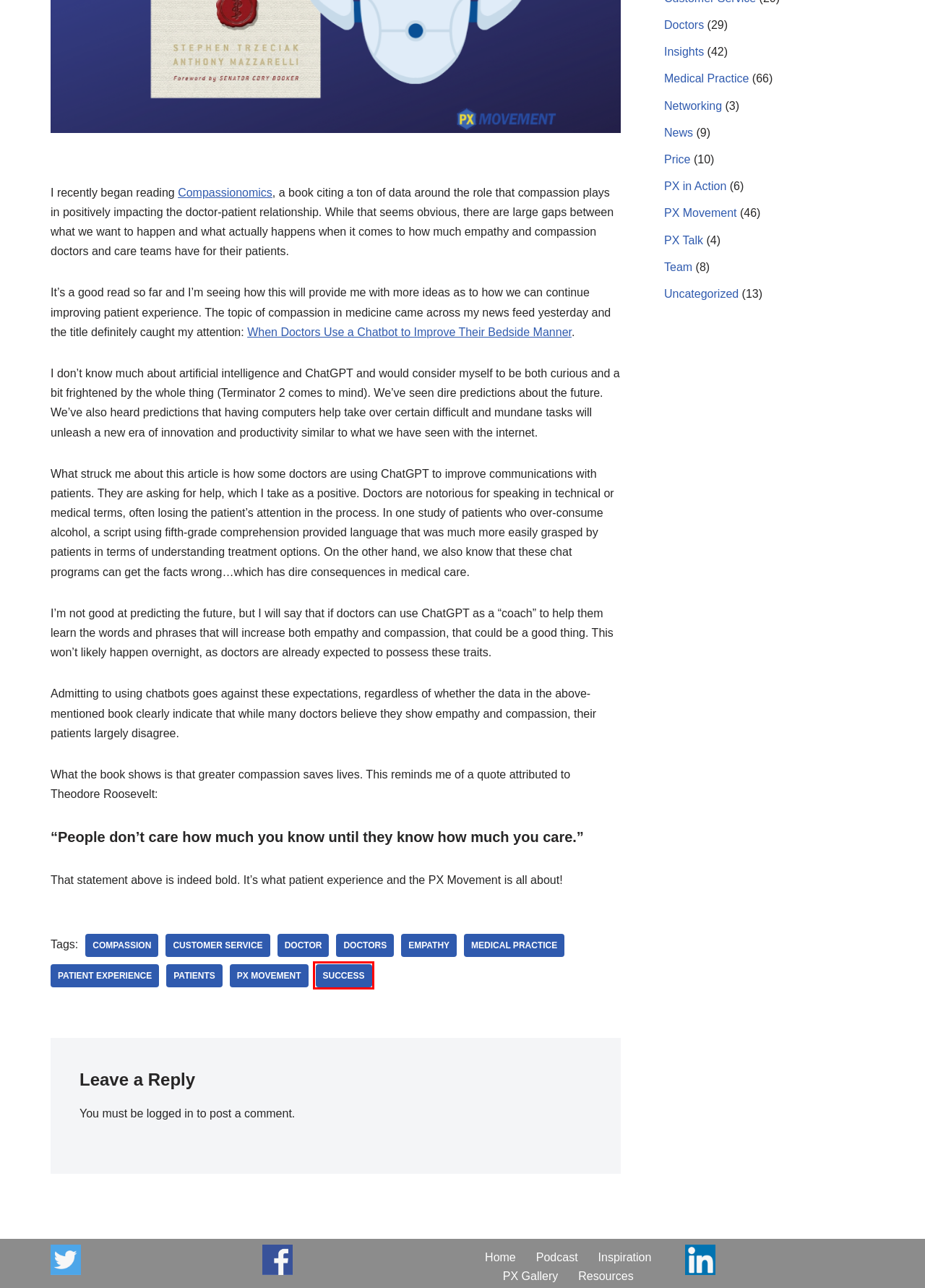Look at the screenshot of a webpage where a red bounding box surrounds a UI element. Your task is to select the best-matching webpage description for the new webpage after you click the element within the bounding box. The available options are:
A. Networking Archives - PX Movement
B. Insights Archives - PX Movement
C. Success Archives - PX Movement
D. Patient Experience Archives - PX Movement
E. Patients Archives - PX Movement
F. Compassionomics | Evidence That Caring Makes a Difference
G. Inspiration - PX Movement
H. Doctor Archives - PX Movement

C